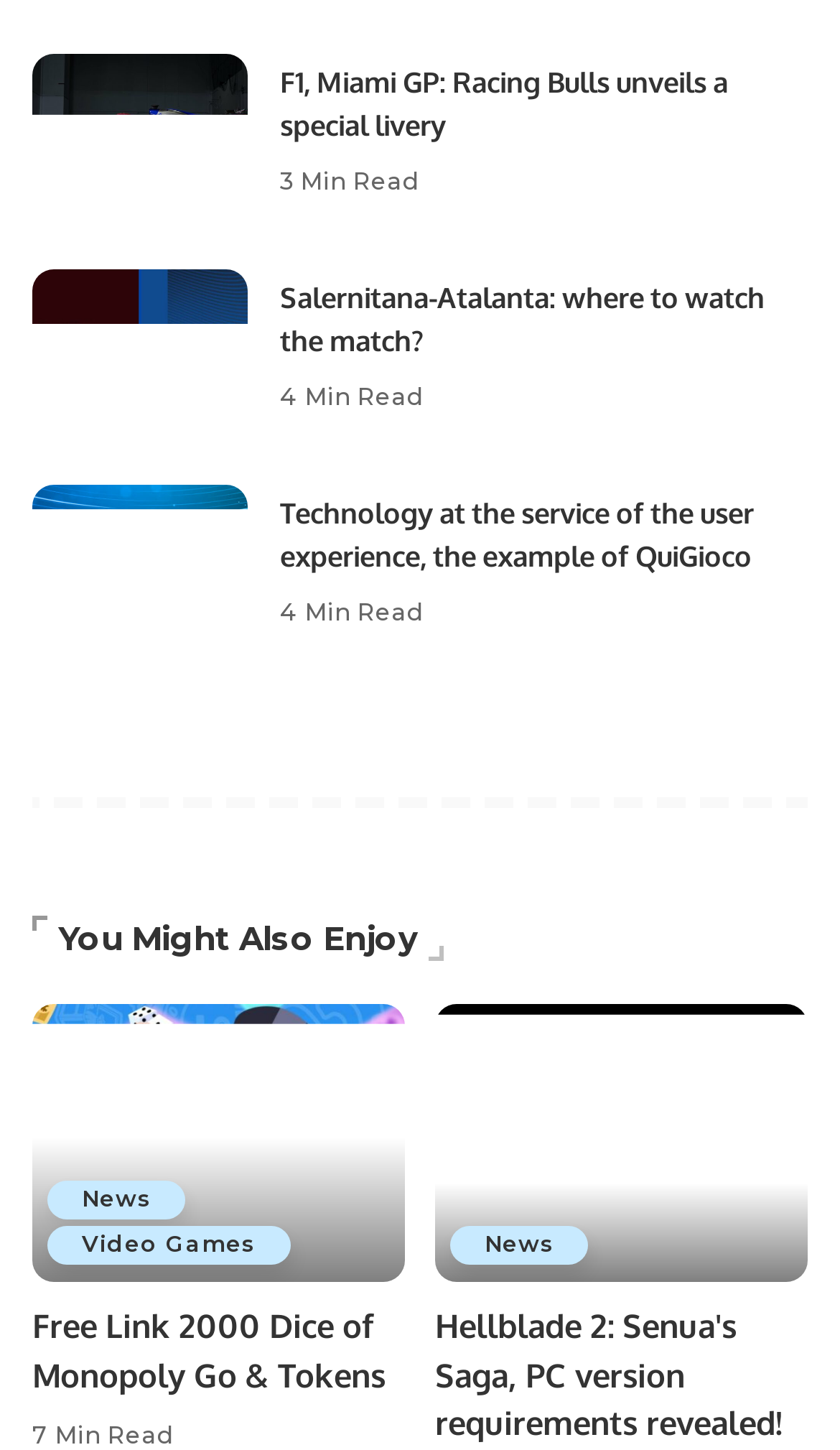Respond to the question below with a single word or phrase: How many minutes does it take to read the article 'Free Link 2000 Dice of Monopoly Go & Tokens'?

7 Min